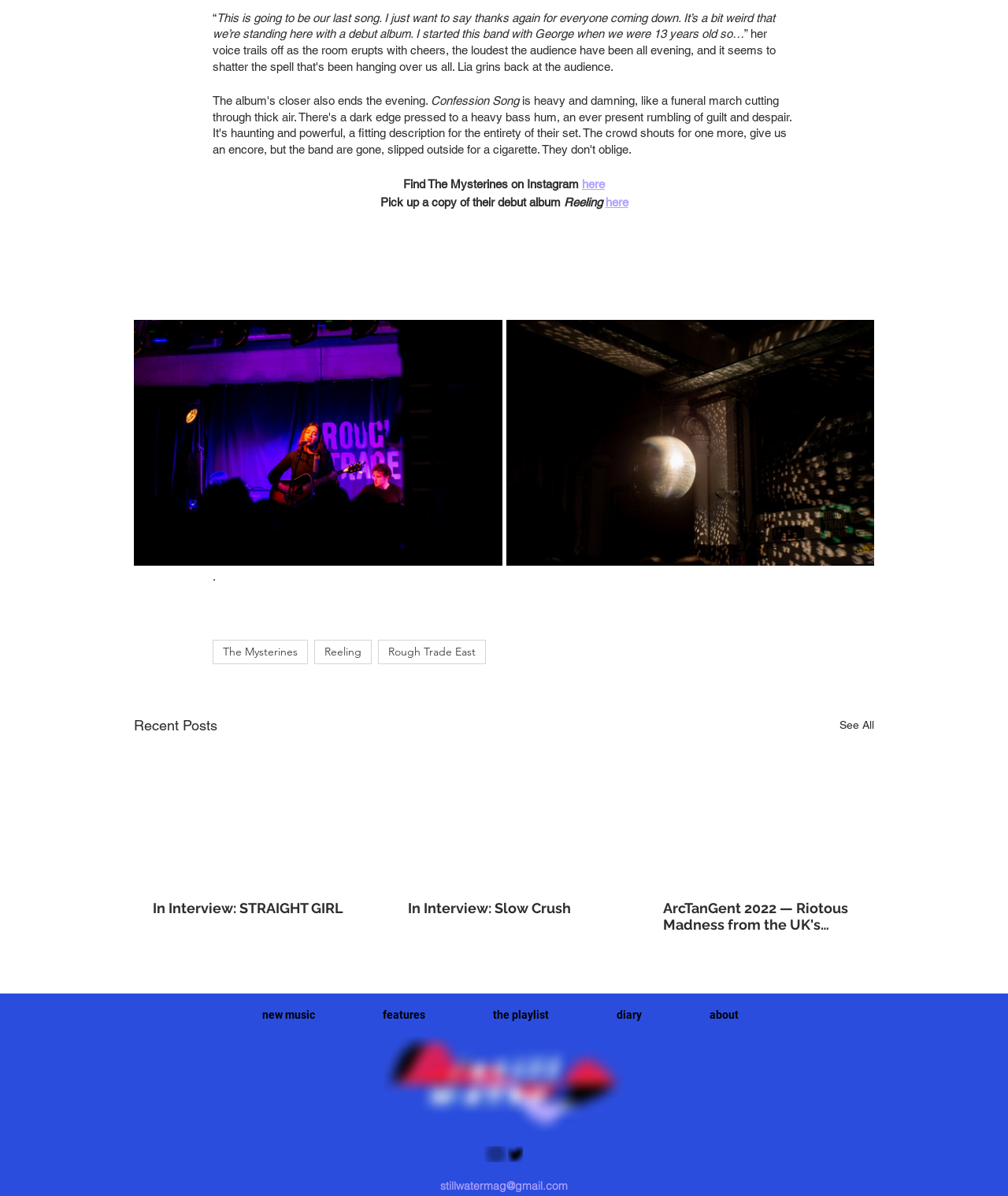Please provide the bounding box coordinates in the format (top-left x, top-left y, bottom-right x, bottom-right y). Remember, all values are floating point numbers between 0 and 1. What is the bounding box coordinate of the region described as: features

[0.346, 0.834, 0.455, 0.863]